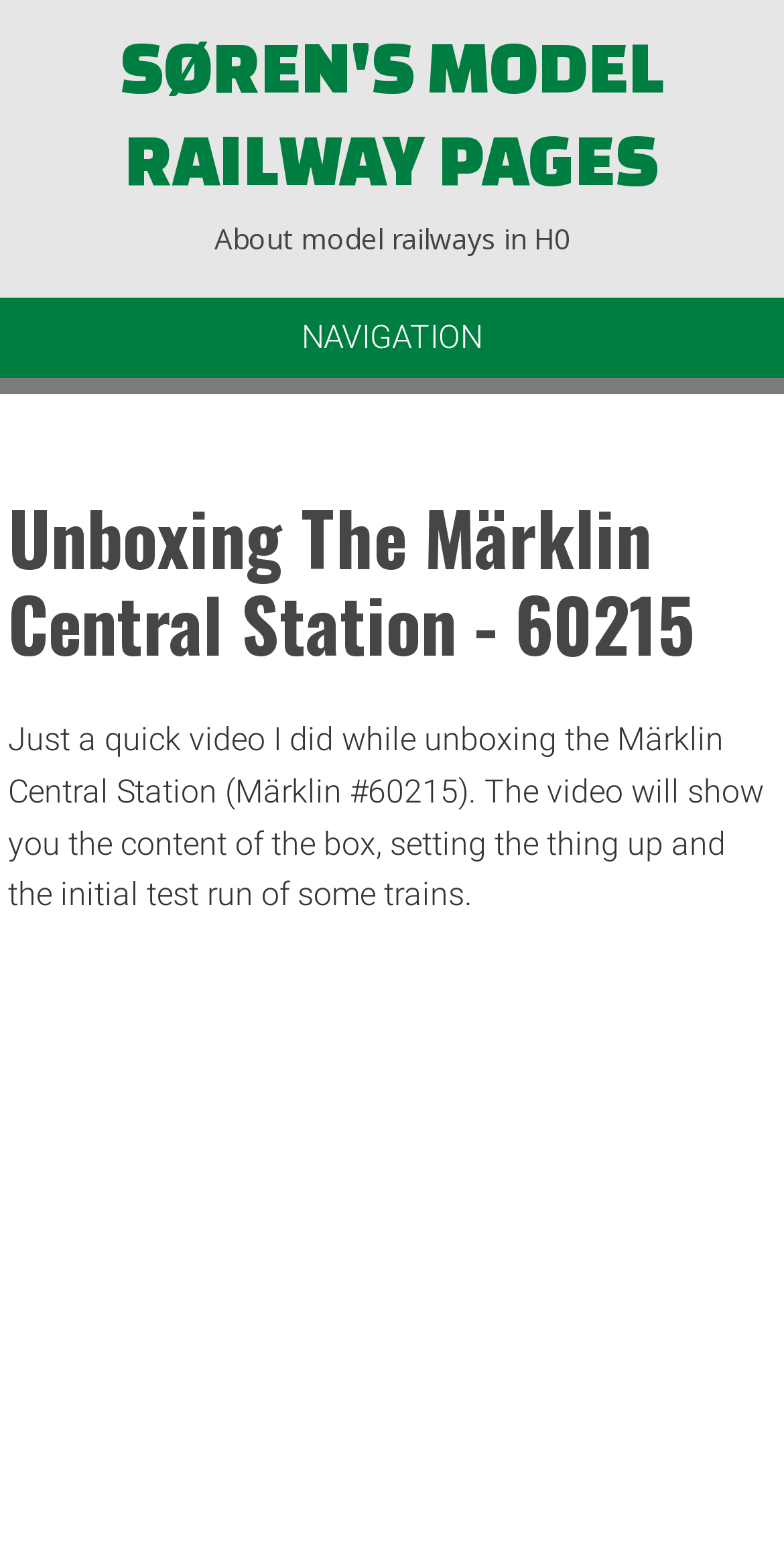What is the content of the video?
Answer the question with as much detail as possible.

The StaticText element describes the content of the video as 'Just a quick video I did while unboxing the Märklin Central Station (Märklin #60215). The video will show you the content of the box, setting the thing up and the initial test run of some trains.' Therefore, the content of the video is about unboxing the Märklin Central Station.